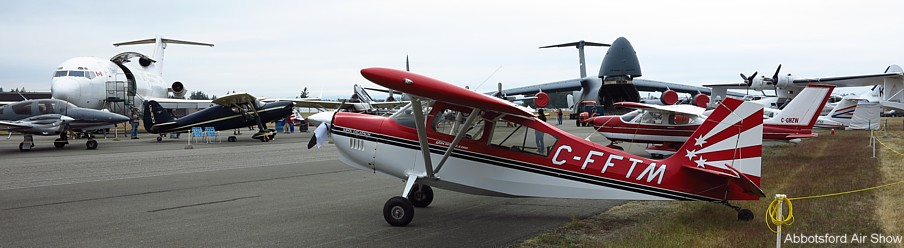Offer a detailed account of the various components present in the image.

The image showcases the Abbotsford Air Show, featuring a variety of aircraft parked on the tarmac. In the foreground, a striking red and white aircraft with the registration number C-FFTM stands prominently, exhibiting a classic design with distinctive markings. Behind it, a diverse assortment of planes, including smaller general aviation aircraft and larger military or transport models, create a fascinating contrast in size and purpose. The backdrop offers a glimpse of the vibrant airshow atmosphere, indicative of the excitement that typically accompanies such events. The scene captures the essence of aviation enthusiasm, drawing attention to both the craftsmanship of the planes and the community celebrating them.